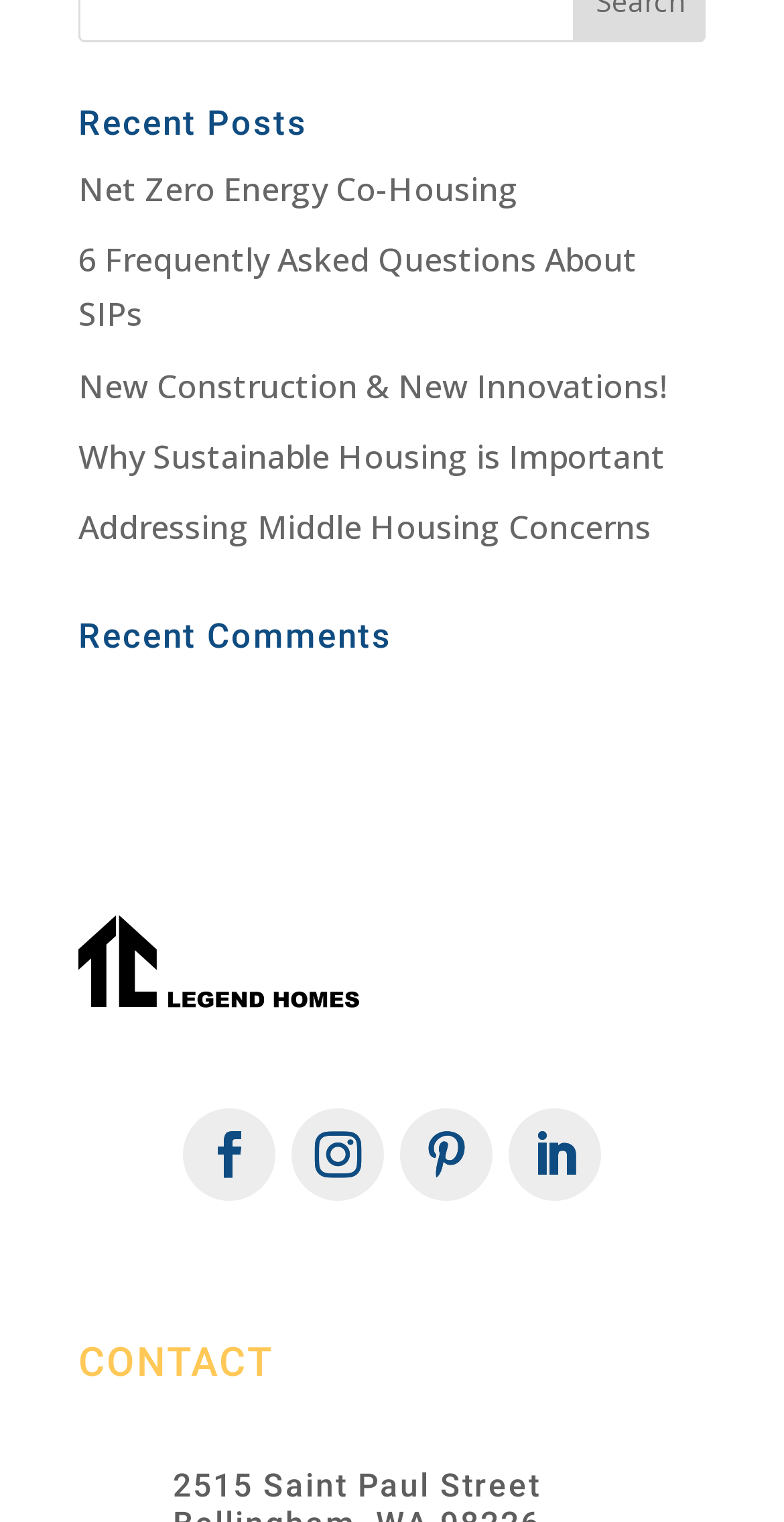How many posts are listed under 'Recent Posts'?
From the image, respond with a single word or phrase.

5